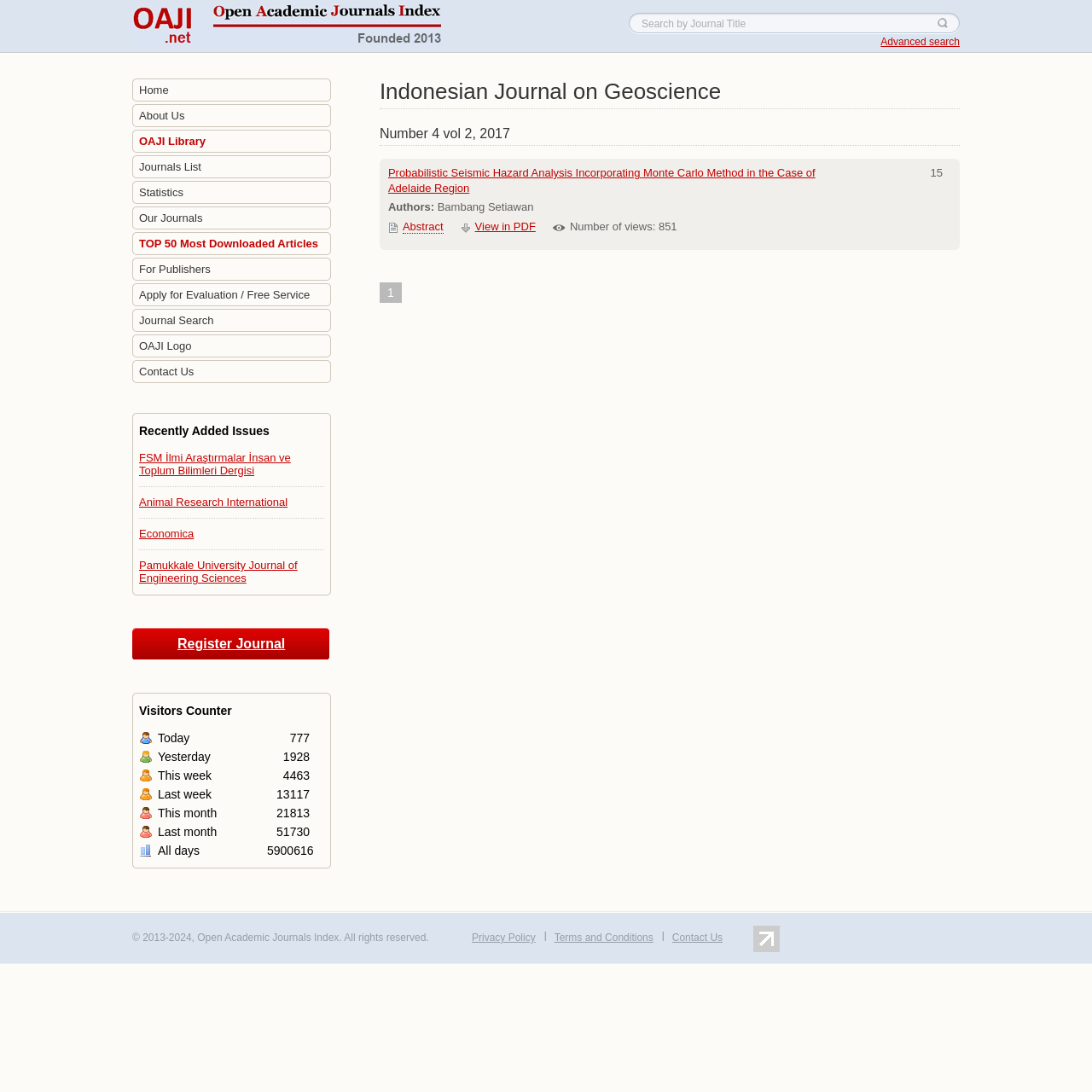Show the bounding box coordinates of the element that should be clicked to complete the task: "View article 'Probabilistic Seismic Hazard Analysis Incorporating Monte Carlo Method in the Case of Adelaide Region'".

[0.355, 0.152, 0.747, 0.178]